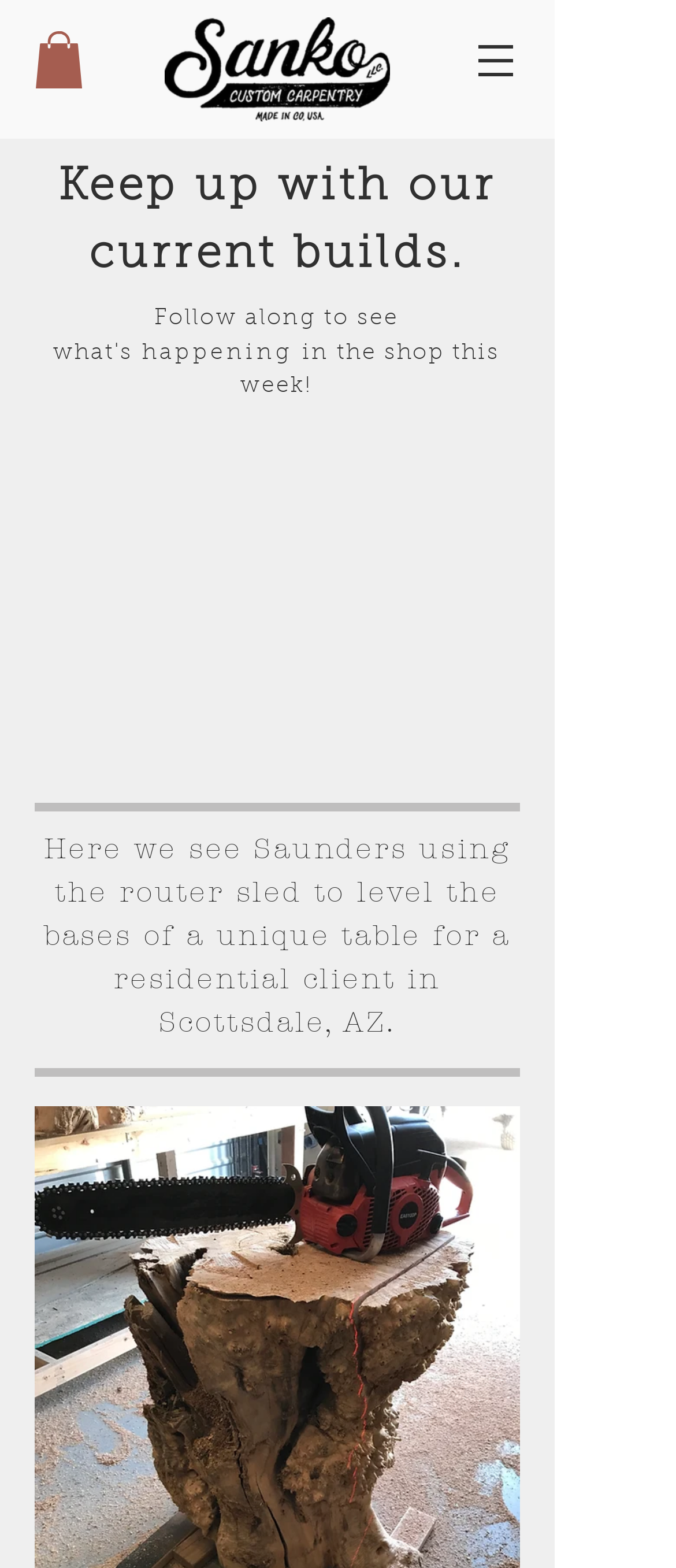Offer an in-depth caption of the entire webpage.

The webpage appears to be the homepage of a custom woodworking business, Sanko LLC, based in Denver, CO. At the top left, there is a small logo image with a link to the homepage. Next to it, there is a larger image with a link to a page about custom woodwork carpentry, featuring a table and furniture built for an interior designer in Denver.

On the top right, there is a navigation menu labeled "Site" with a button that has a dropdown menu. The button is accompanied by a small image.

Below the navigation menu, there is a section with three lines of text. The first line reads "Keep up with our current builds." The second line says "happening", and the third line continues with "in the shop this week!".

Further down the page, there is a paragraph of text describing a project in progress, with a detailed description of Saunders using a router sled to level the bases of a unique table for a residential client in Scottsdale, AZ.